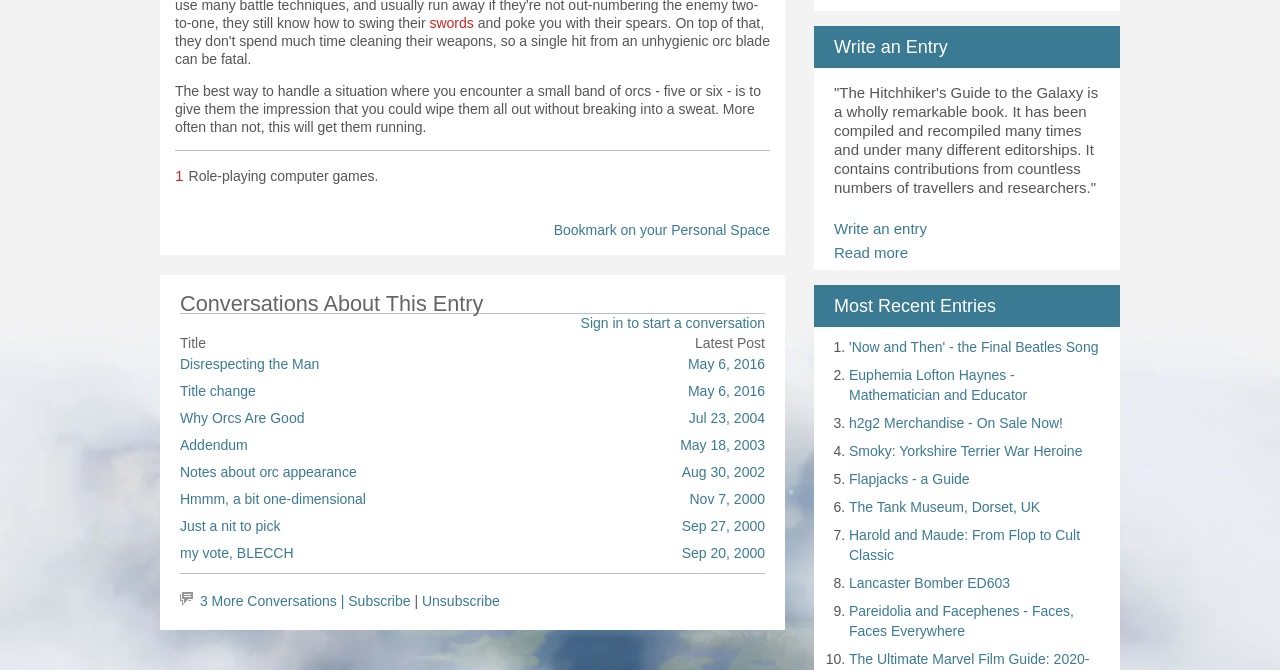Return the bounding box coordinates of the UI element that corresponds to this description: "News". The coordinates must be given as four float numbers in the range of 0 and 1, [left, top, right, bottom].

None